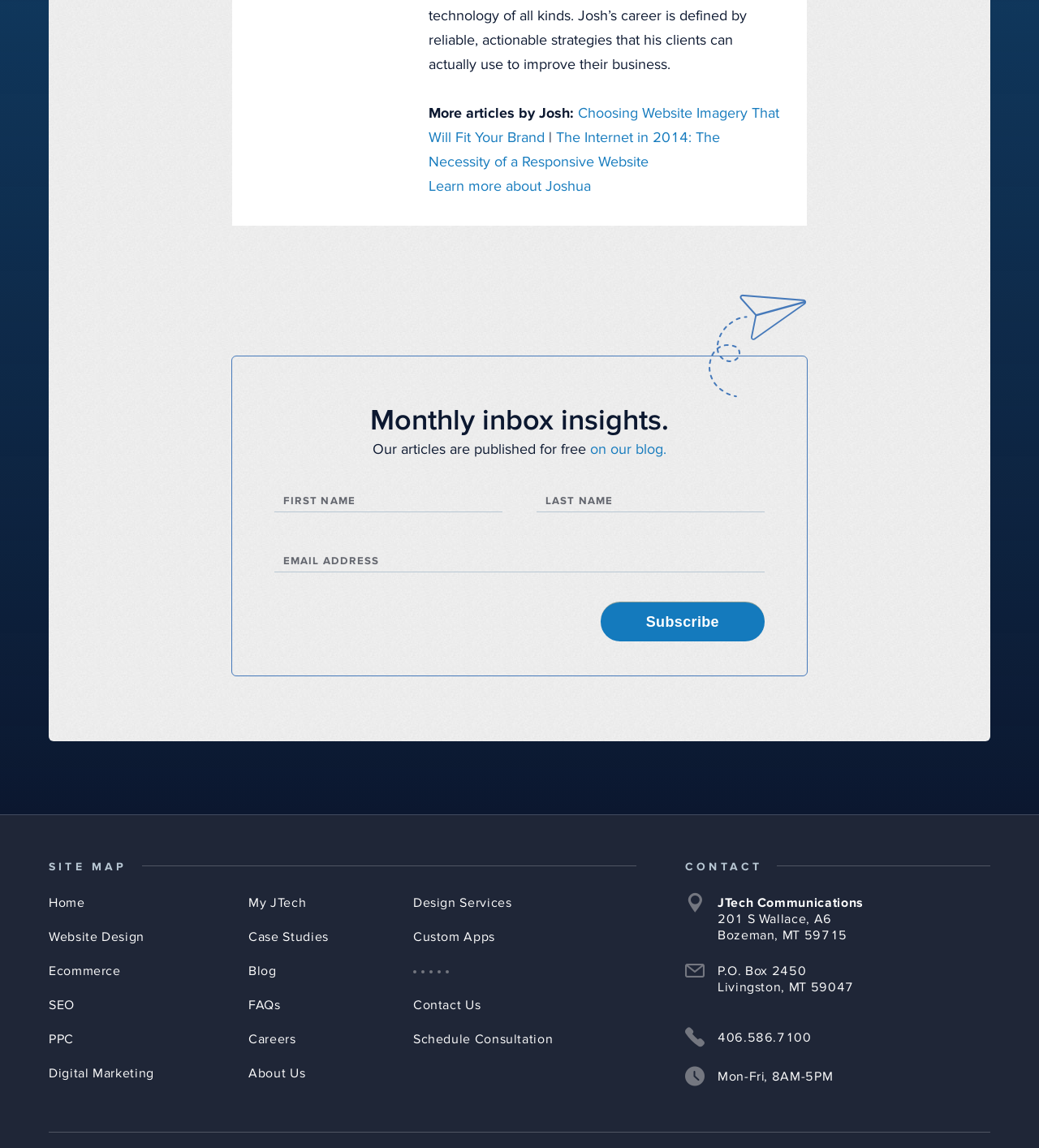Please identify the bounding box coordinates of the area I need to click to accomplish the following instruction: "Learn more about Joshua".

[0.412, 0.156, 0.569, 0.169]